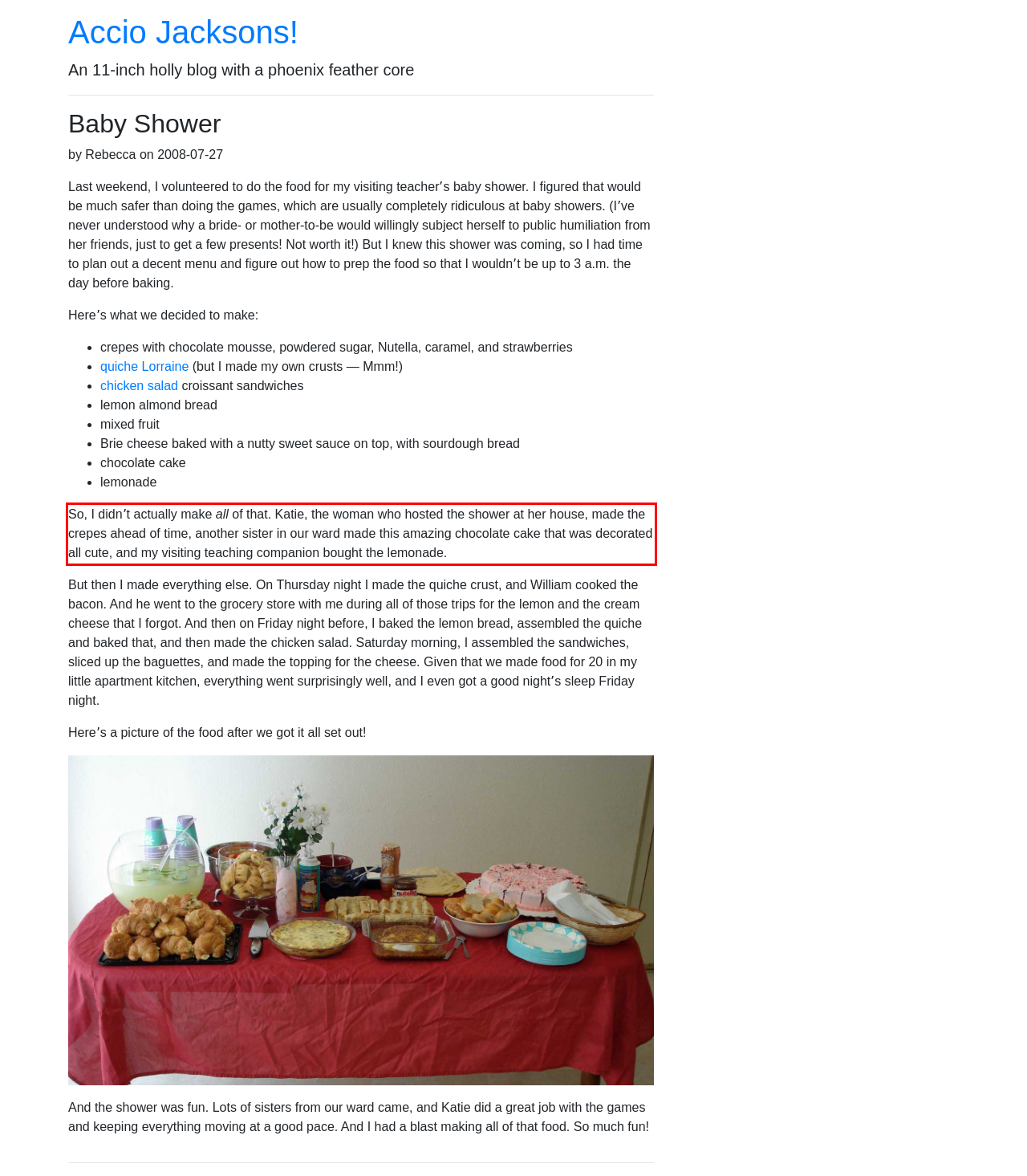Extract and provide the text found inside the red rectangle in the screenshot of the webpage.

So, I didnʼt actually make all of that. Katie, the woman who hosted the shower at her house, made the crepes ahead of time, another sister in our ward made this amazing chocolate cake that was decorated all cute, and my visiting teaching companion bought the lemonade.